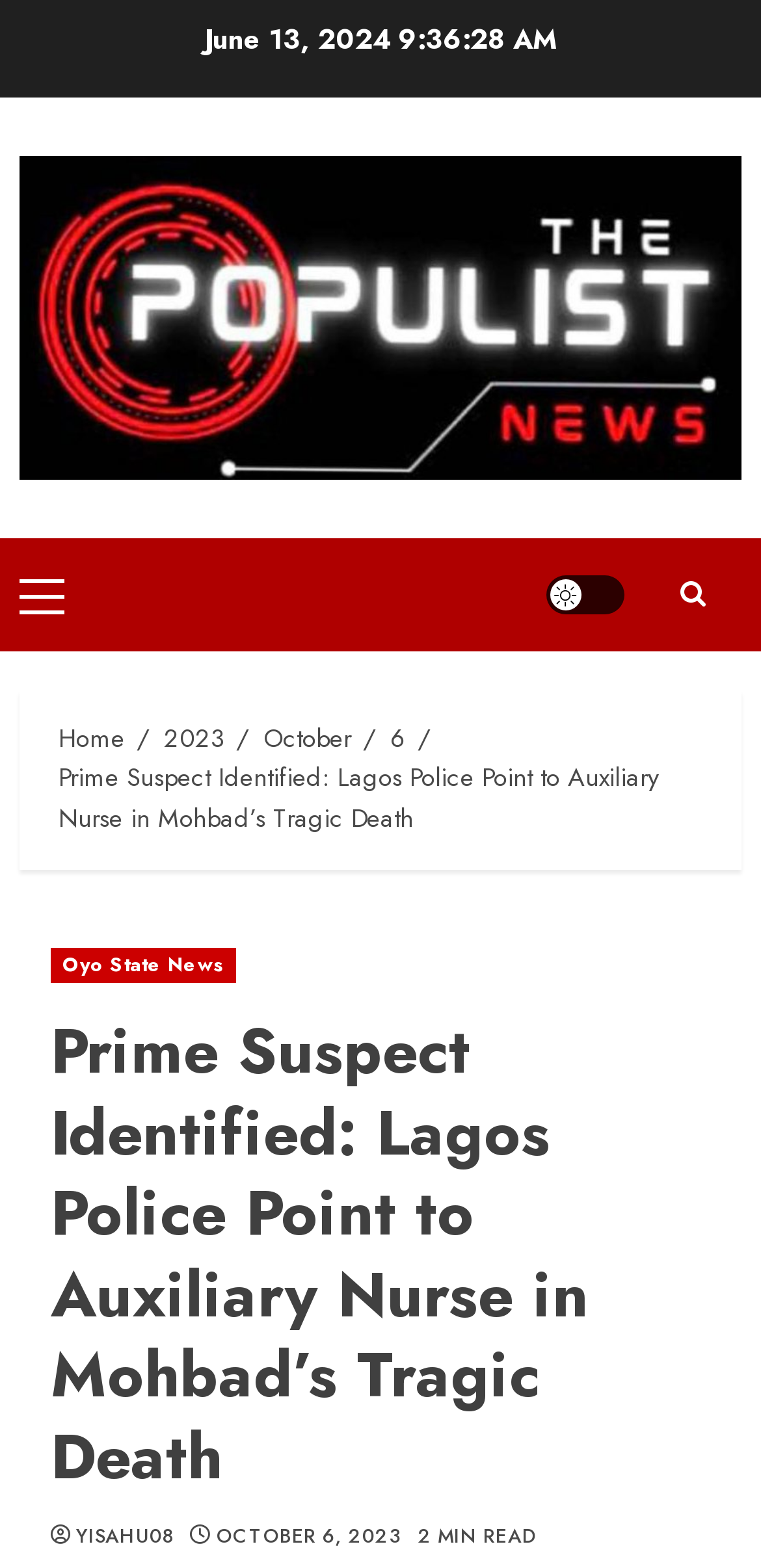With reference to the image, please provide a detailed answer to the following question: What is the date of the news article?

I found the date of the news article by looking at the top of the webpage, where it says 'June 13, 2024' in a static text element.